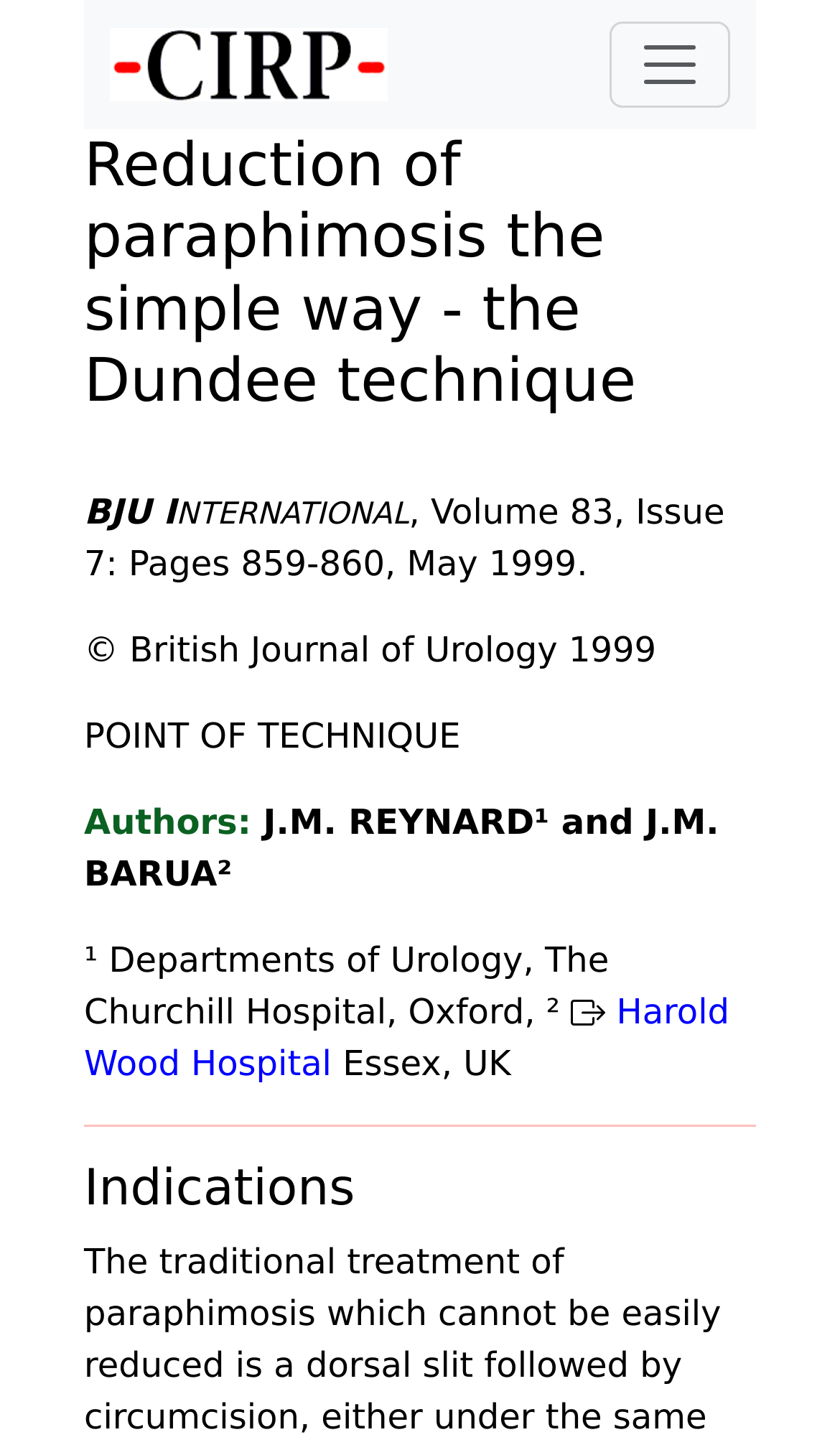Using the element description: "Alice Waters MasterClass Review", determine the bounding box coordinates for the specified UI element. The coordinates should be four float numbers between 0 and 1, [left, top, right, bottom].

None